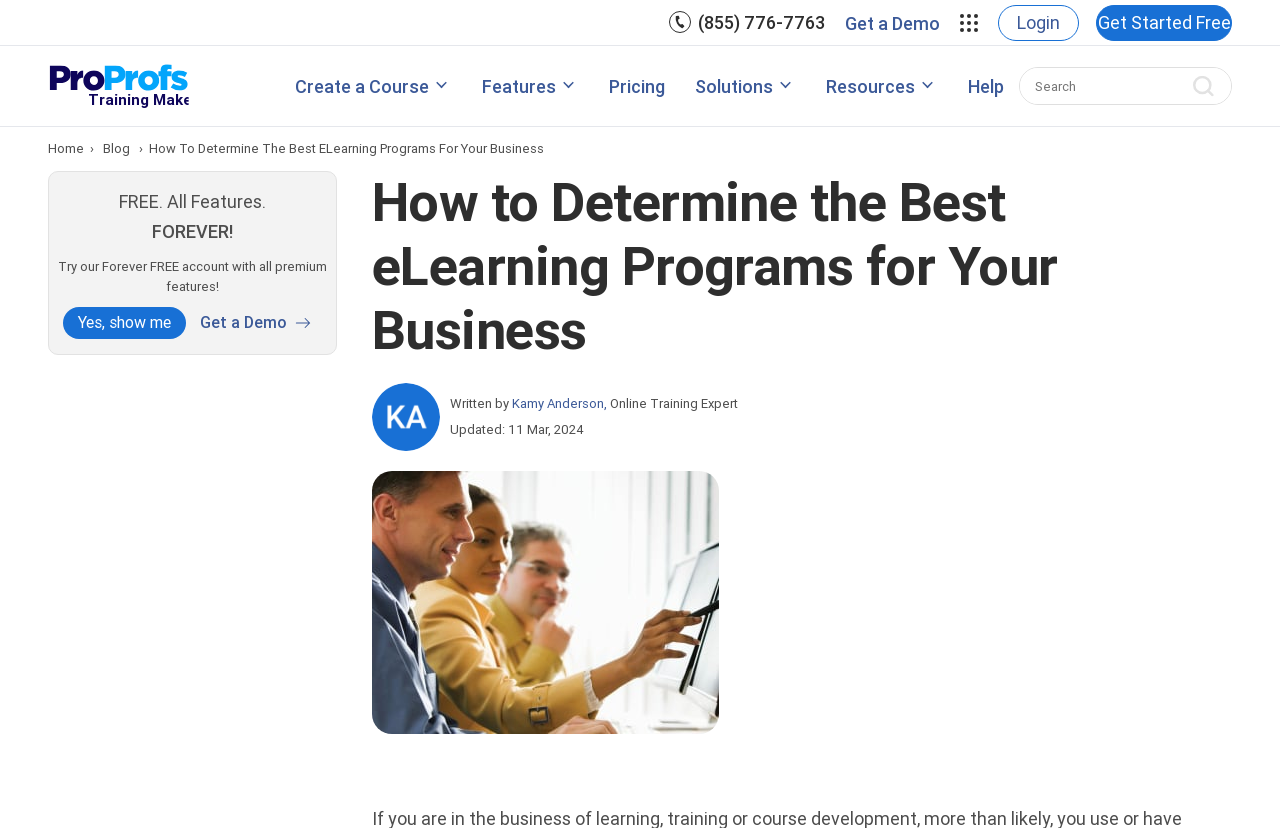Use a single word or phrase to answer this question: 
What is the second menu item in the top menu?

Get a Demo